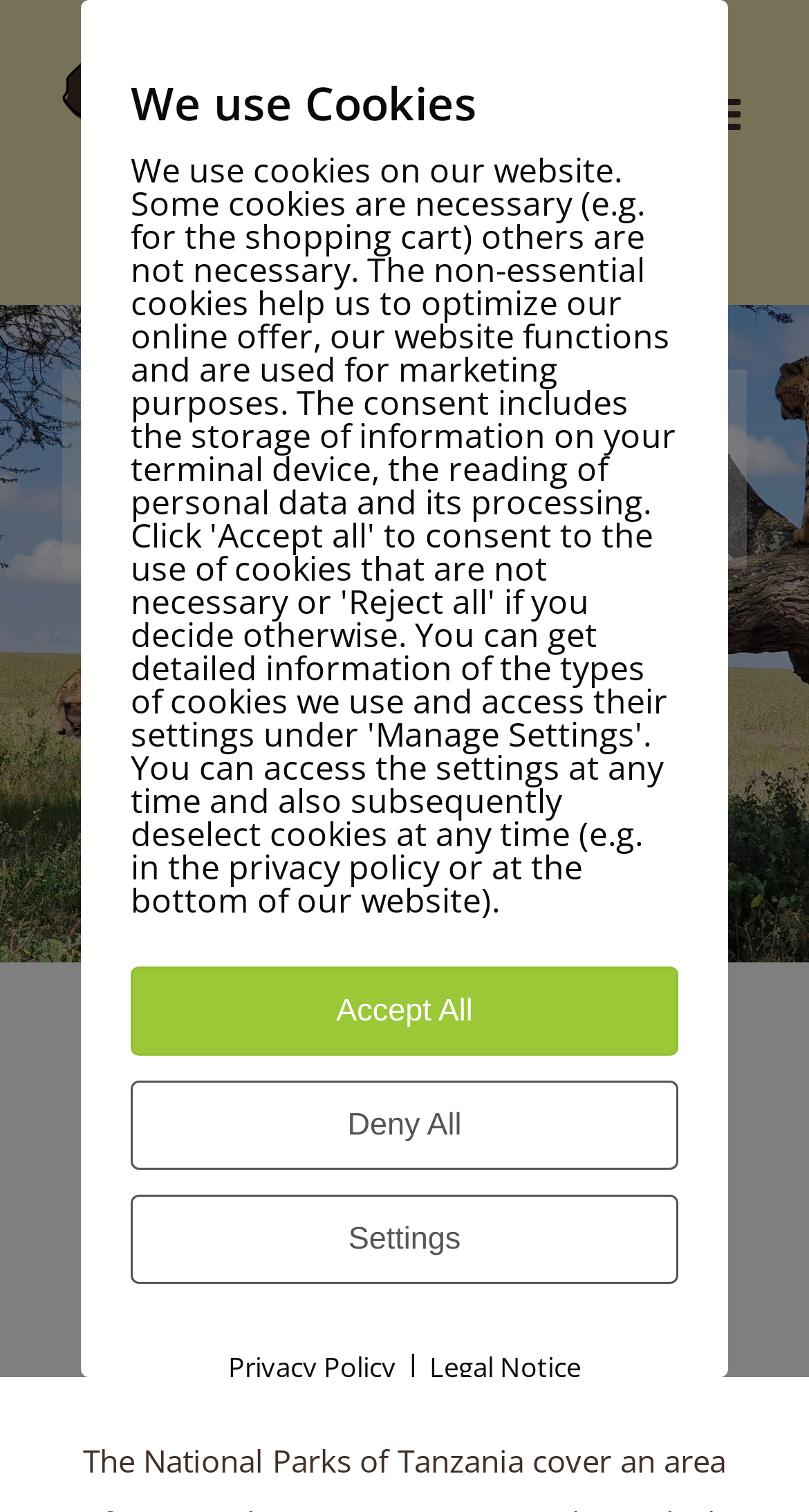What is the text of the link at the top right of the webpage?
Look at the image and answer the question using a single word or phrase.

Toggle mobile menu